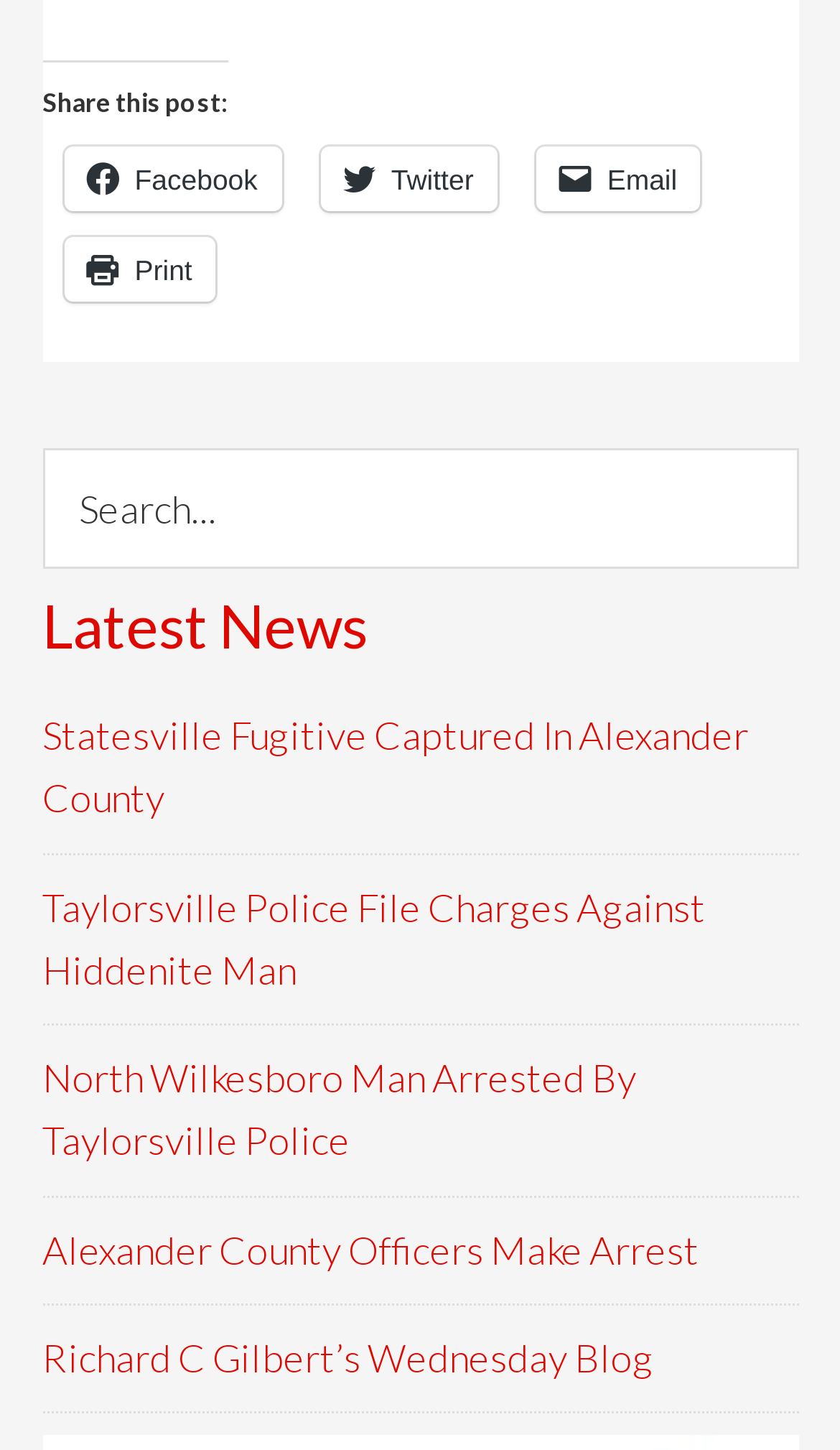Determine the bounding box coordinates for the UI element described. Format the coordinates as (top-left x, top-left y, bottom-right x, bottom-right y) and ensure all values are between 0 and 1. Element description: name="s" placeholder="Search..."

[0.05, 0.308, 0.95, 0.392]